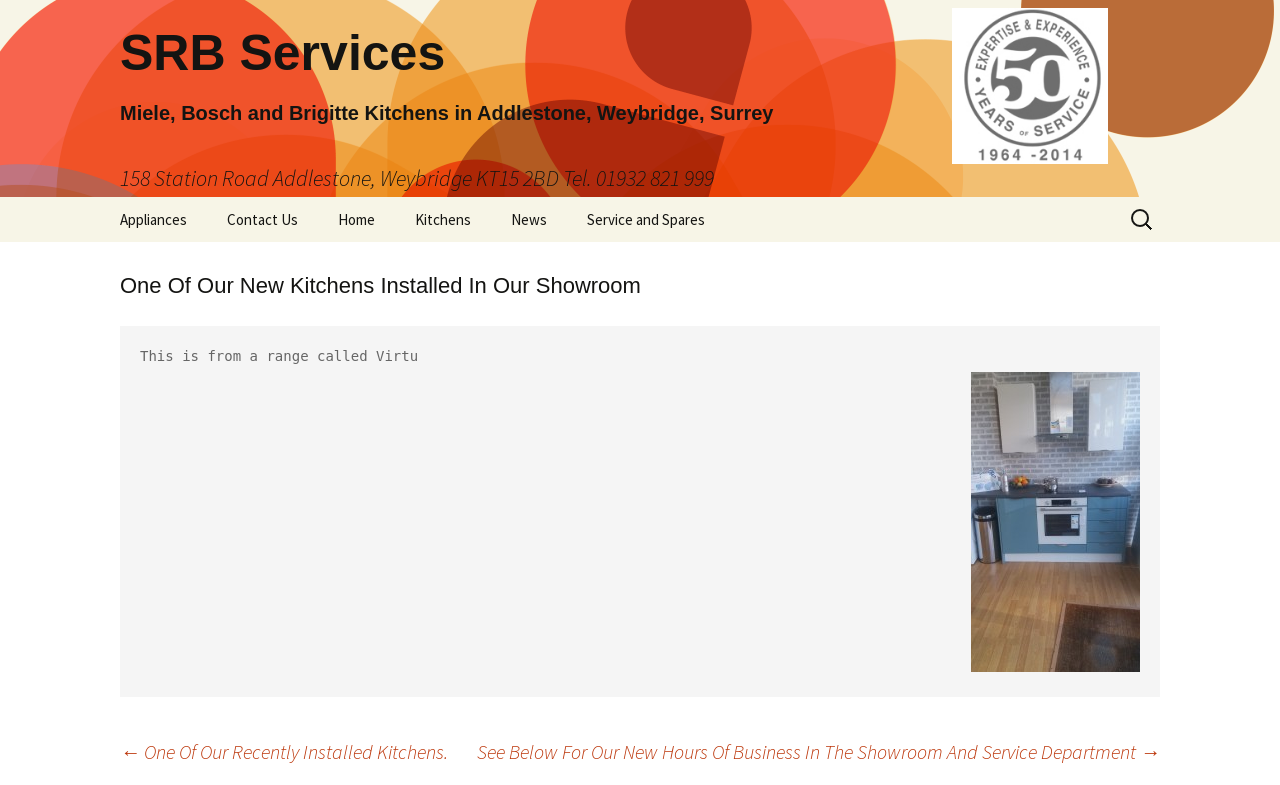Based on the visual content of the image, answer the question thoroughly: What is the company name?

The company name can be found in the top section of the webpage, where it is written as 'SRB Services Miele, Bosch and Brigitte Kitchens in Addlestone, Weybridge, Surrey'.